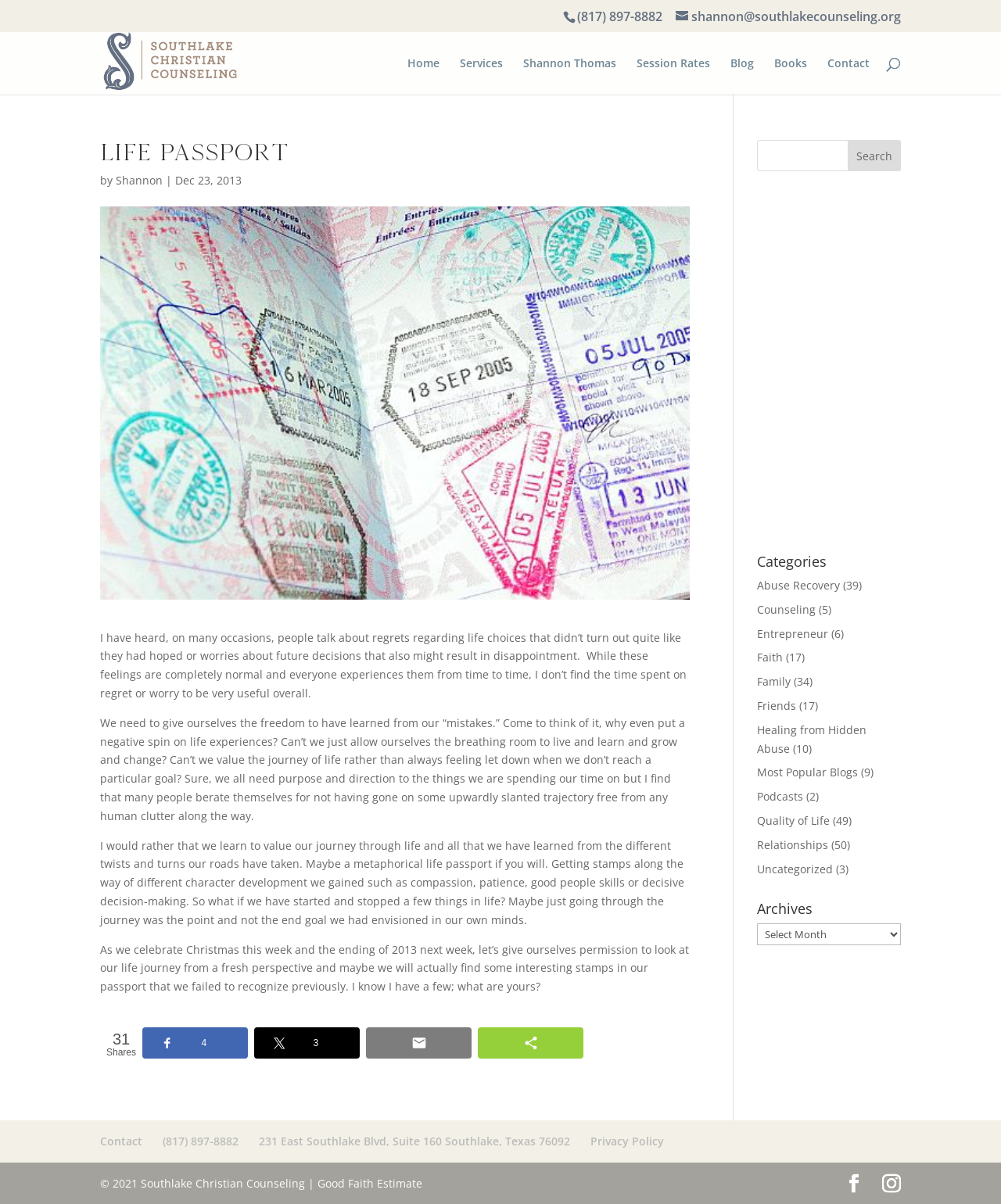Please identify the bounding box coordinates of the clickable area that will allow you to execute the instruction: "Select a category from the list".

[0.756, 0.48, 0.839, 0.492]